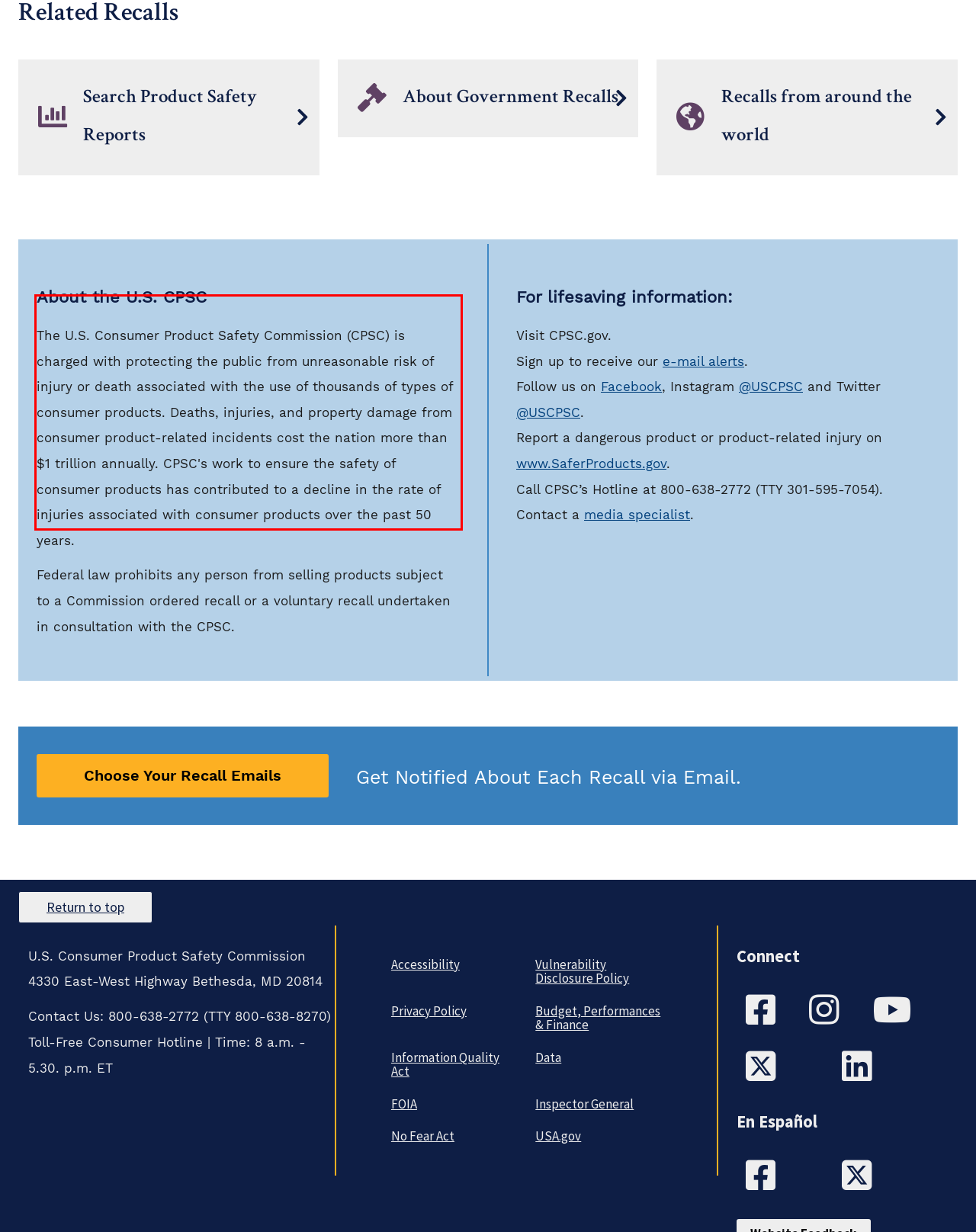Given a webpage screenshot, locate the red bounding box and extract the text content found inside it.

The U.S. Consumer Product Safety Commission (CPSC) is charged with protecting the public from unreasonable risk of injury or death associated with the use of thousands of types of consumer products. Deaths, injuries, and property damage from consumer product-related incidents cost the nation more than $1 trillion annually. CPSC's work to ensure the safety of consumer products has contributed to a decline in the rate of injuries associated with consumer products over the past 50 years.